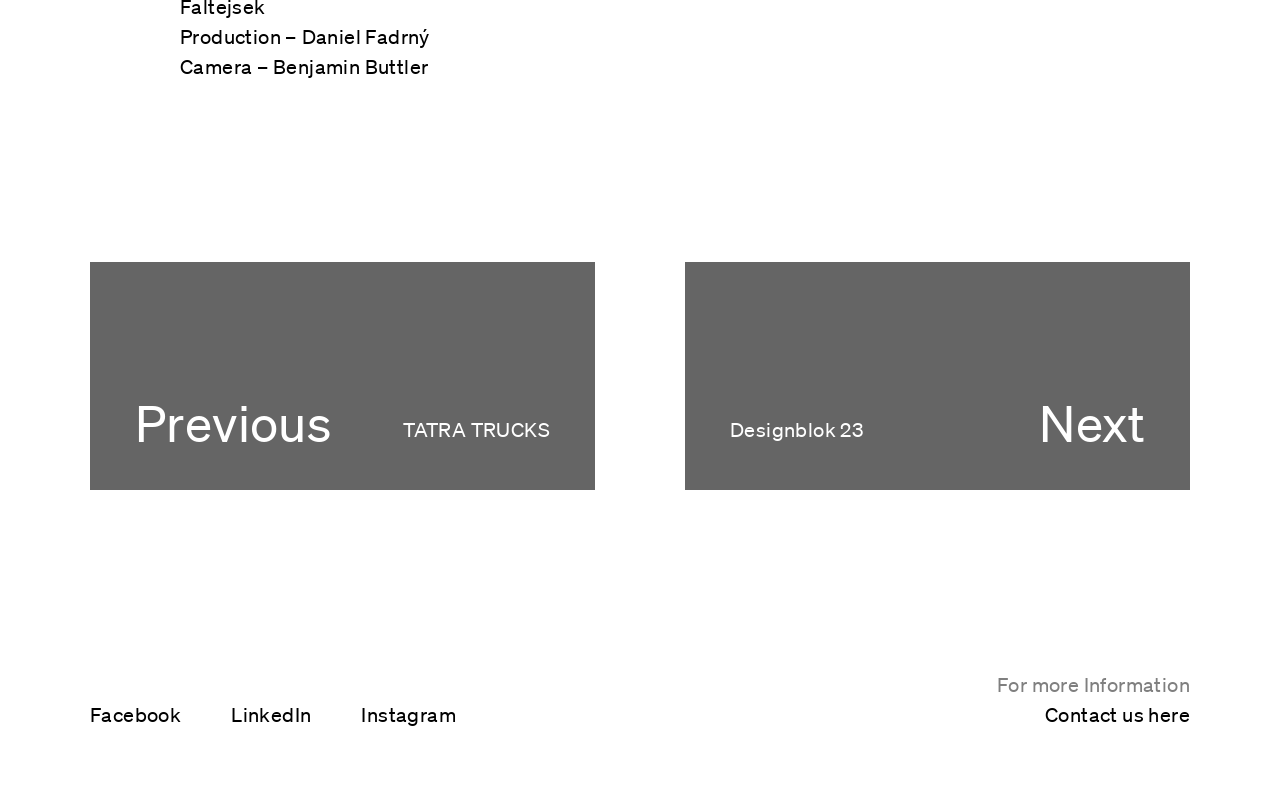What is the name of the person involved in production?
Please provide a single word or phrase as the answer based on the screenshot.

Daniel Fadrný